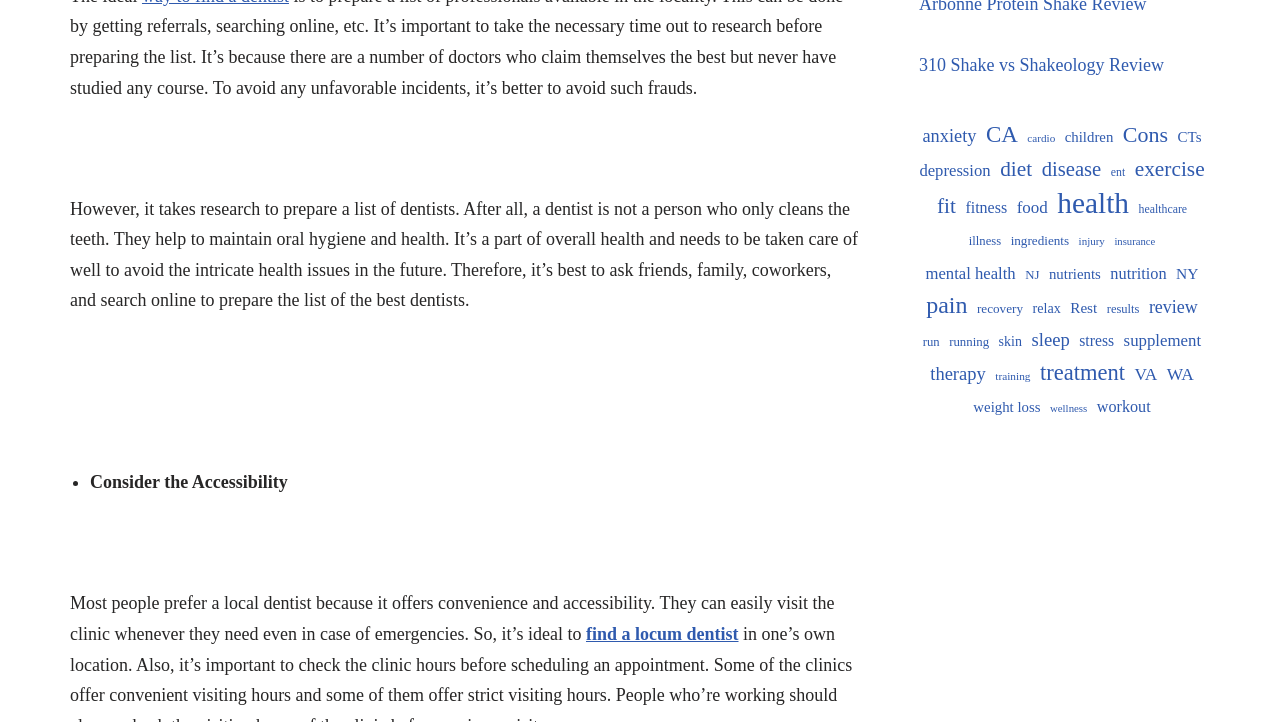What is the purpose of the list of links?
Using the visual information, answer the question in a single word or phrase.

Research